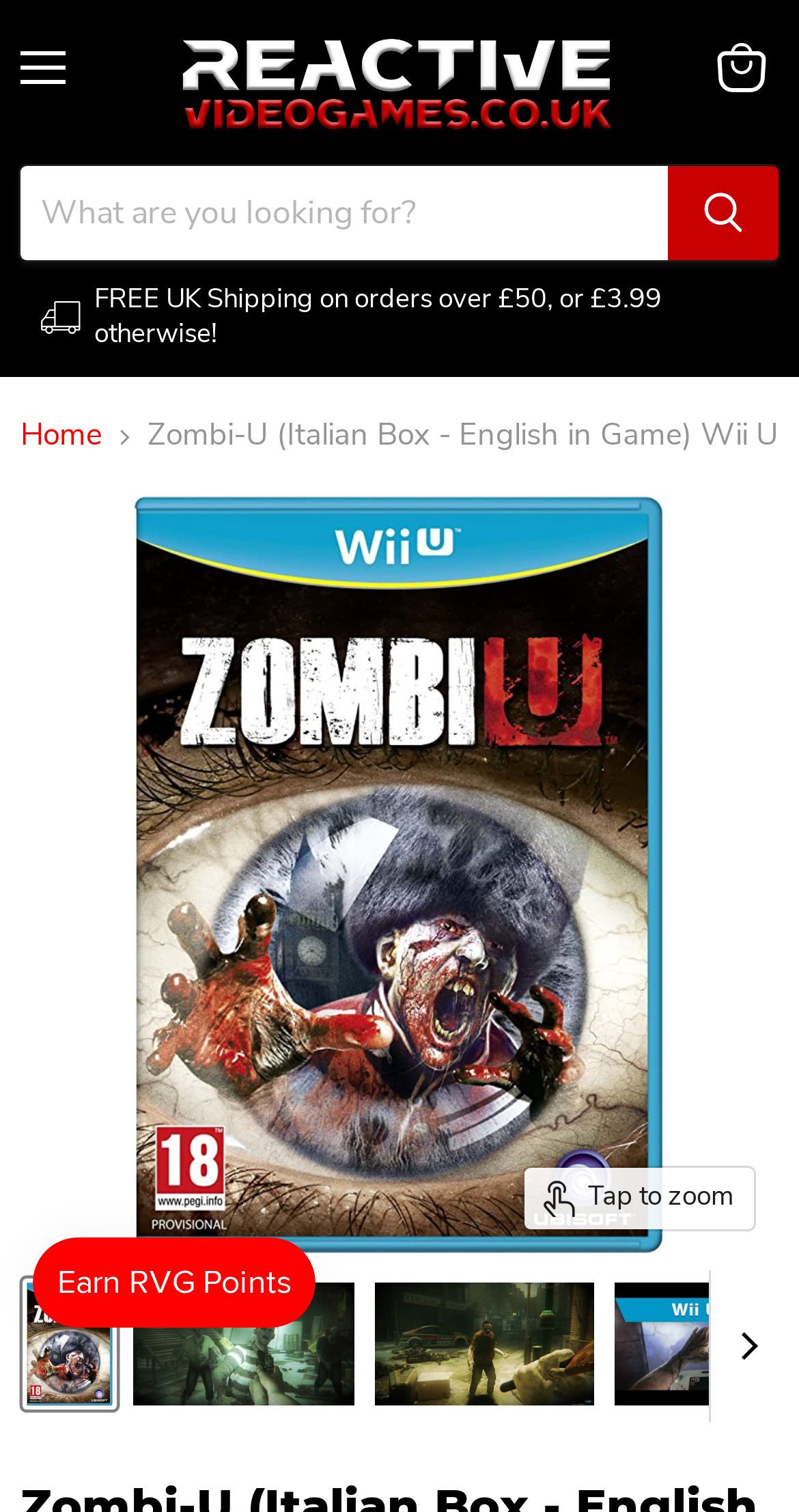Please find the top heading of the webpage and generate its text.

Zombi-U (Italian Box - English in Game) Wii U